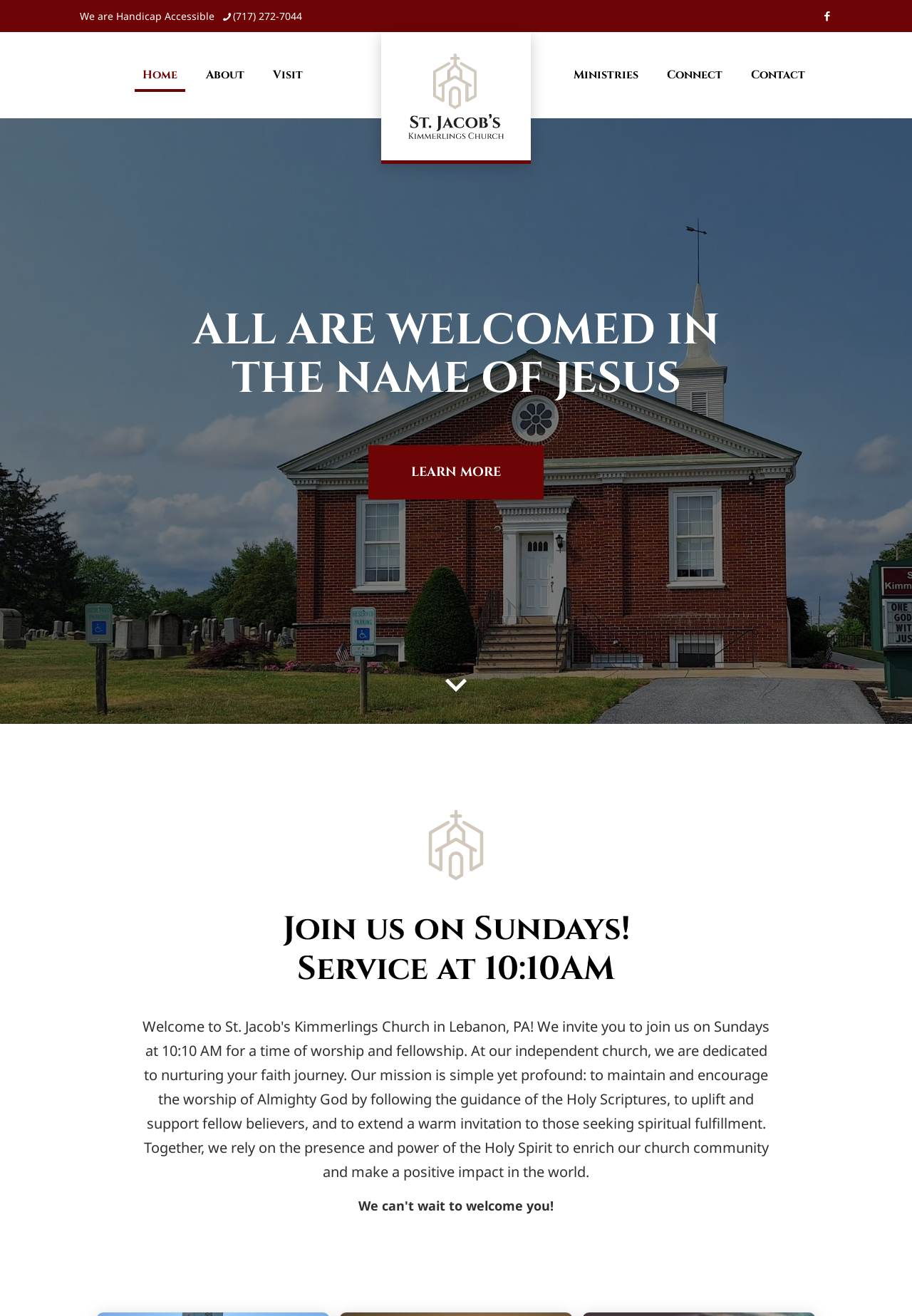What social media platform is the church on?
Please give a detailed and elaborate answer to the question.

I found this information by looking at the link labeled 'Facebook icon', which suggests that the church has a presence on Facebook.